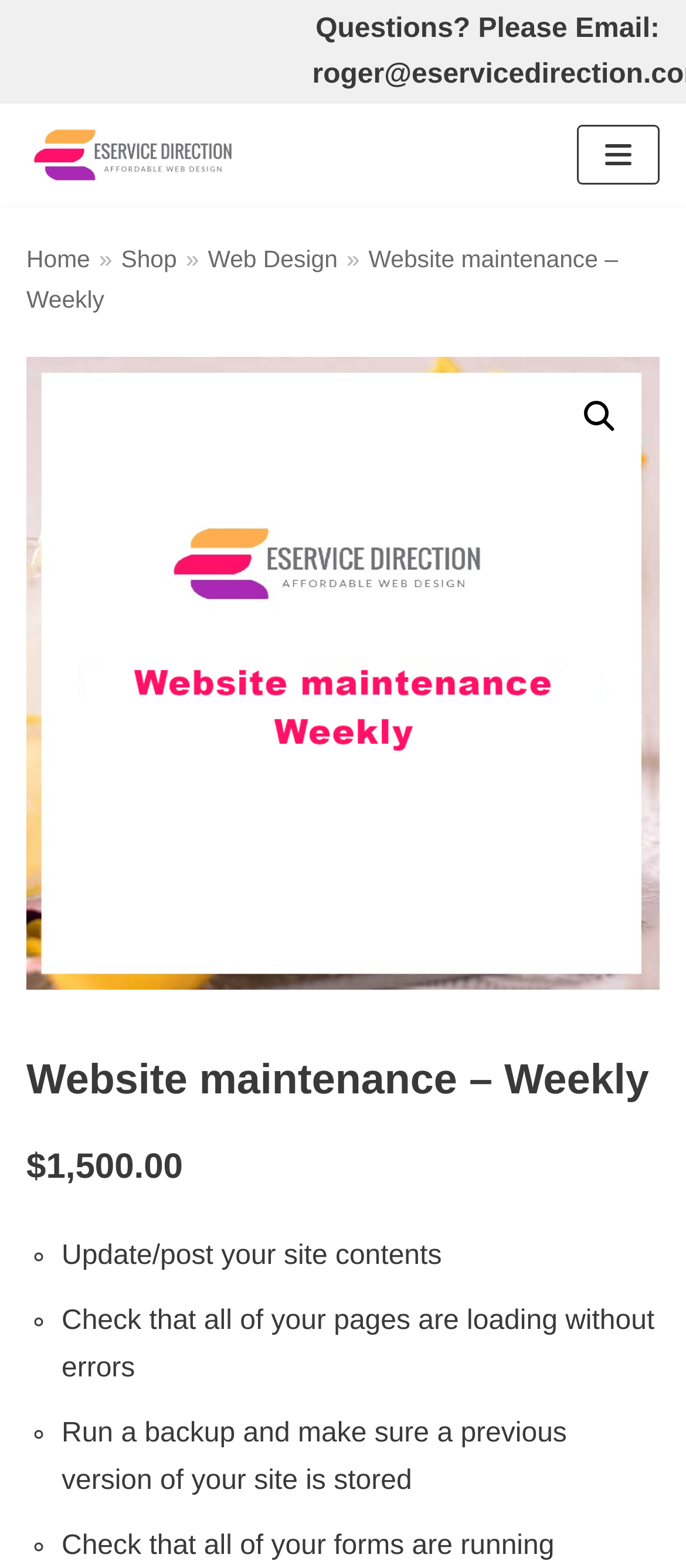Provide the bounding box coordinates of the UI element this sentence describes: "alt="🔍"".

[0.828, 0.246, 0.921, 0.286]